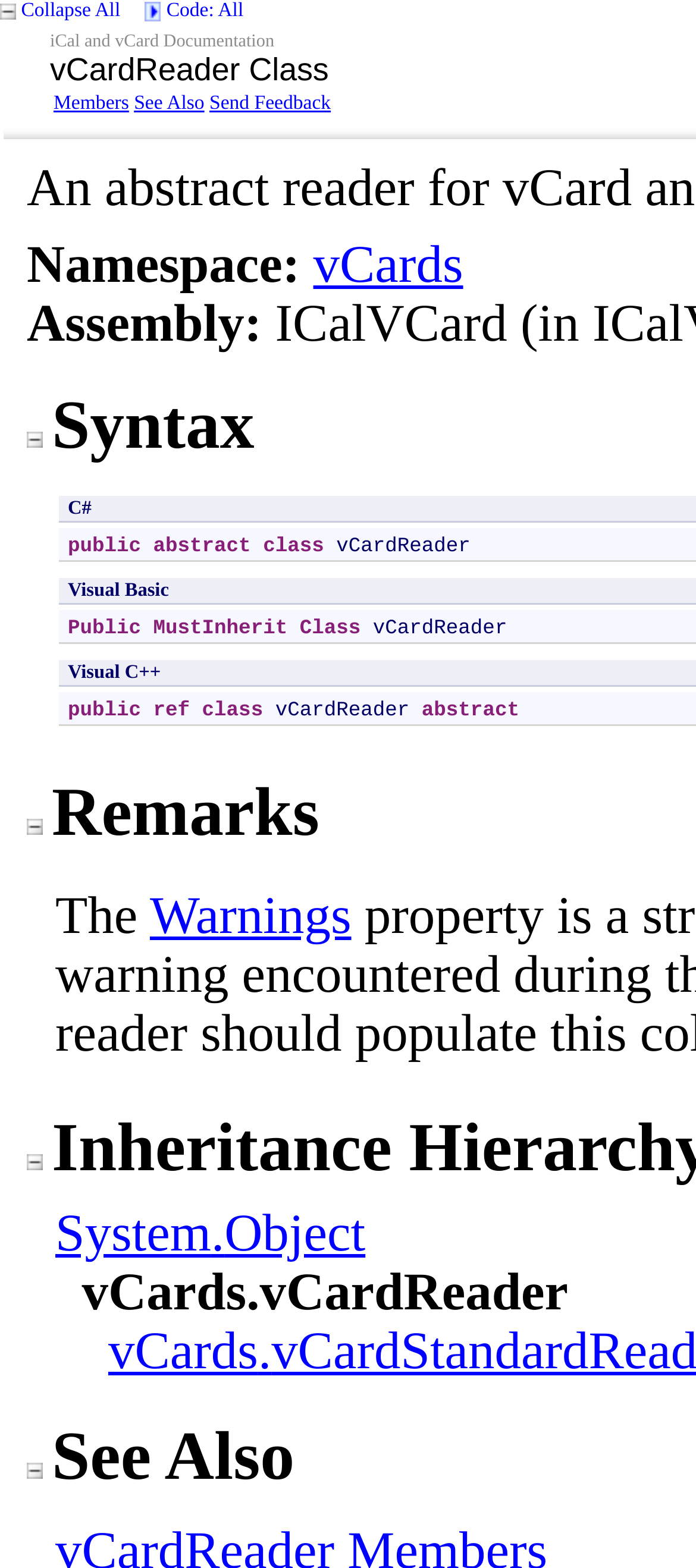Indicate the bounding box coordinates of the clickable region to achieve the following instruction: "Collapse all."

[0.0, 0.0, 0.18, 0.014]